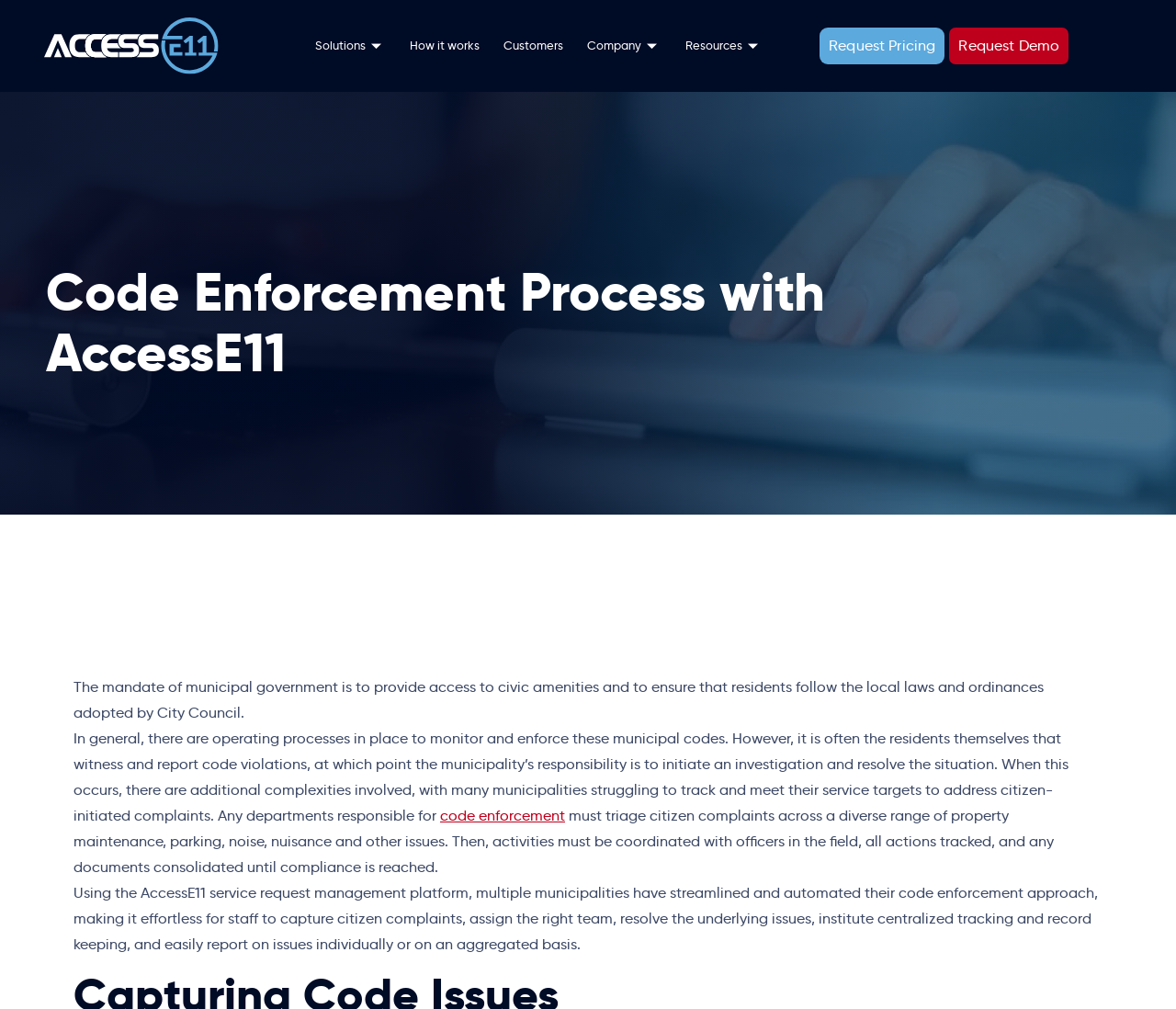Determine the bounding box coordinates of the clickable region to execute the instruction: "Click on Request Demo". The coordinates should be four float numbers between 0 and 1, denoted as [left, top, right, bottom].

[0.807, 0.027, 0.909, 0.064]